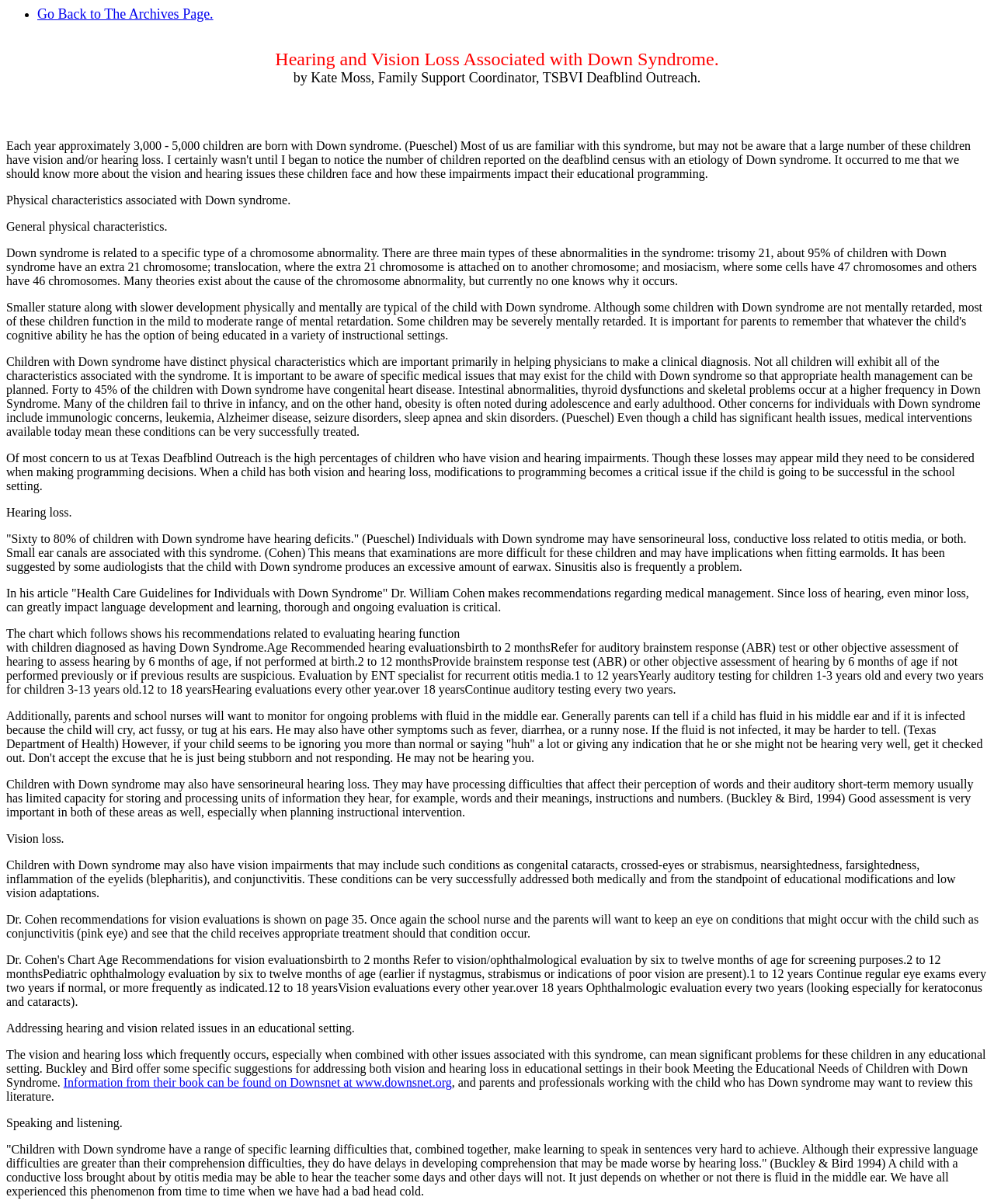Please analyze the image and give a detailed answer to the question:
Who are the authors of the book 'Meeting the Educational Needs of Children with Down Syndrome'?

The webpage mentions that Buckley and Bird offer some specific suggestions for addressing both vision and hearing loss in educational settings in their book 'Meeting the Educational Needs of Children with Down Syndrome'.